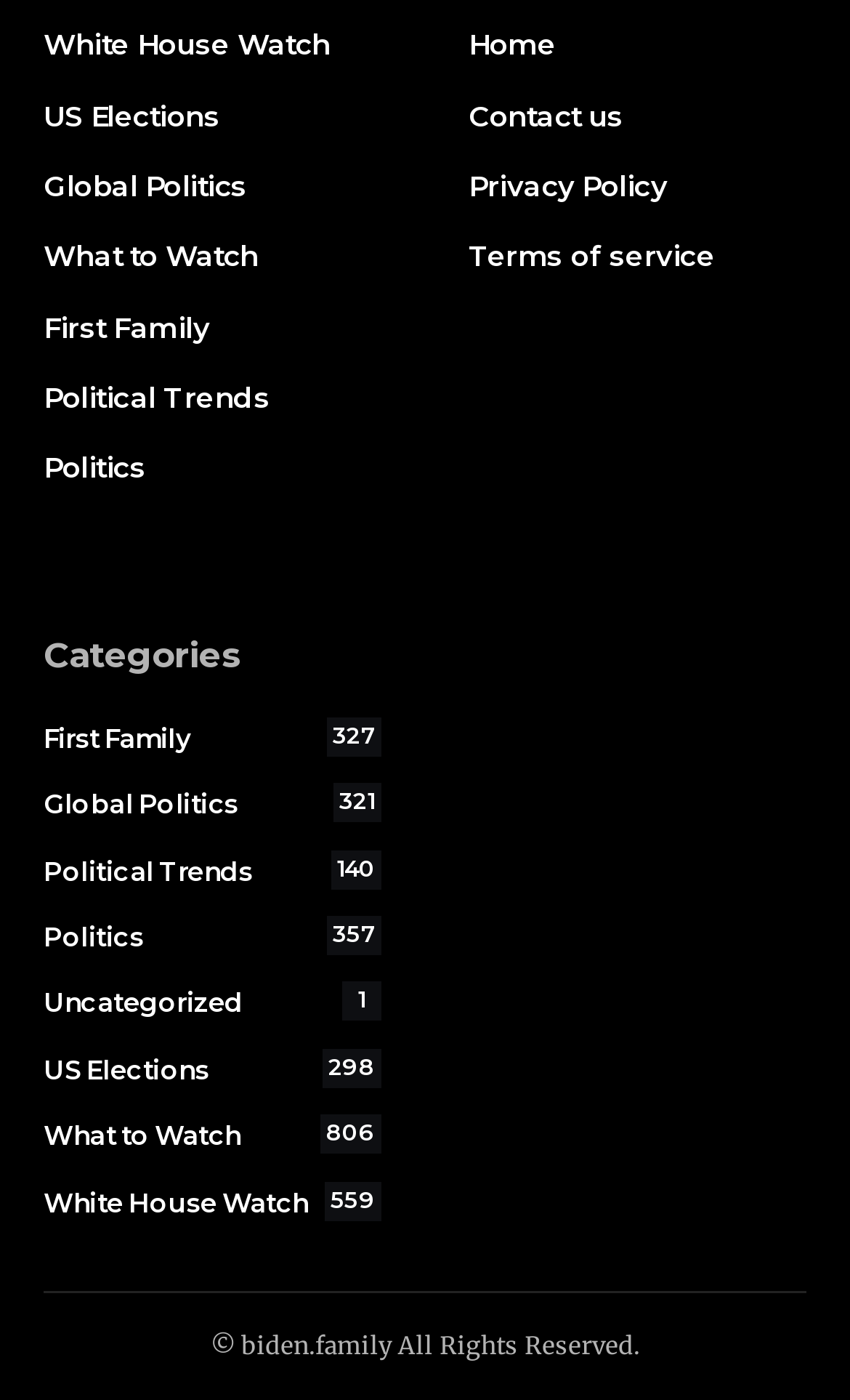Can you pinpoint the bounding box coordinates for the clickable element required for this instruction: "visit Home"? The coordinates should be four float numbers between 0 and 1, i.e., [left, top, right, bottom].

[0.551, 0.014, 0.949, 0.057]